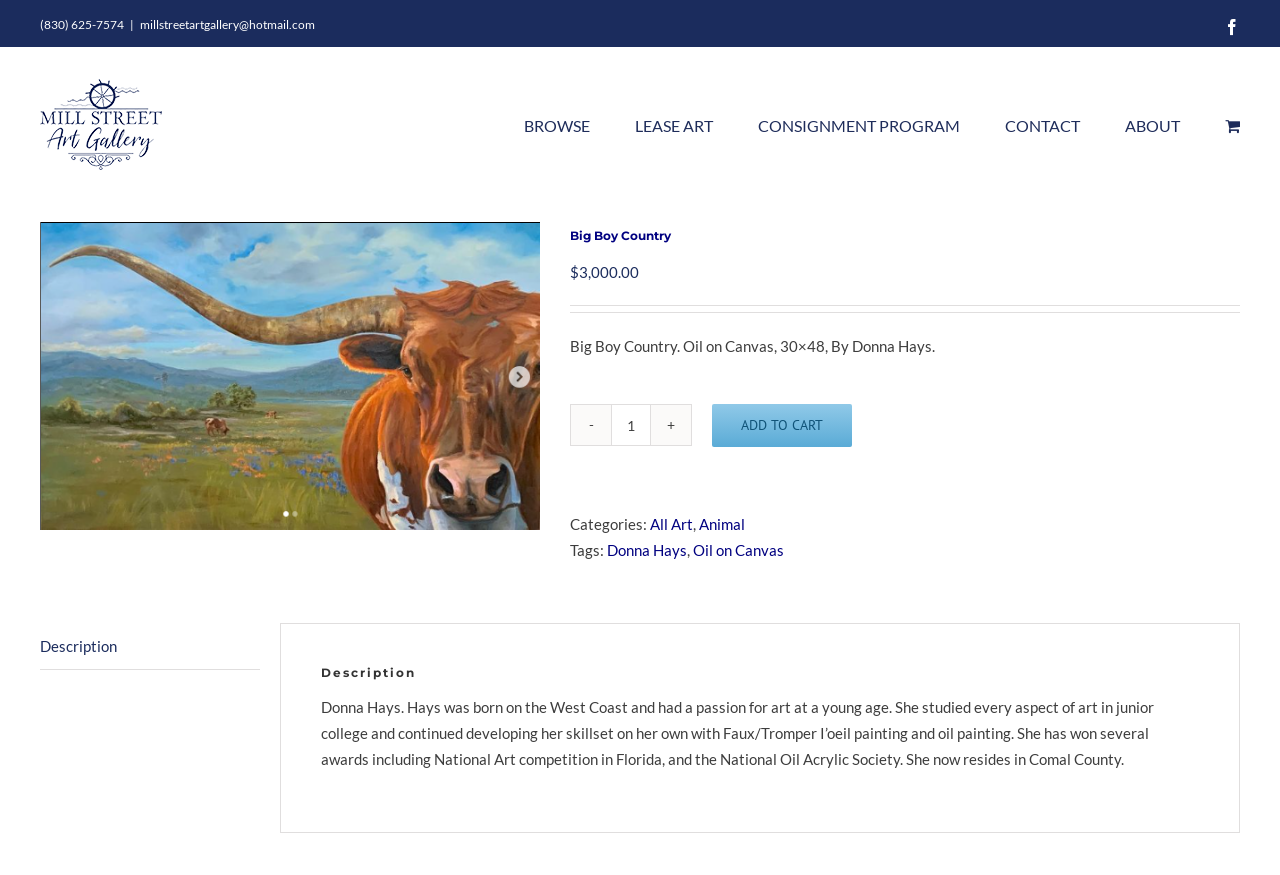What is the main heading displayed on the webpage? Please provide the text.

Big Boy Country